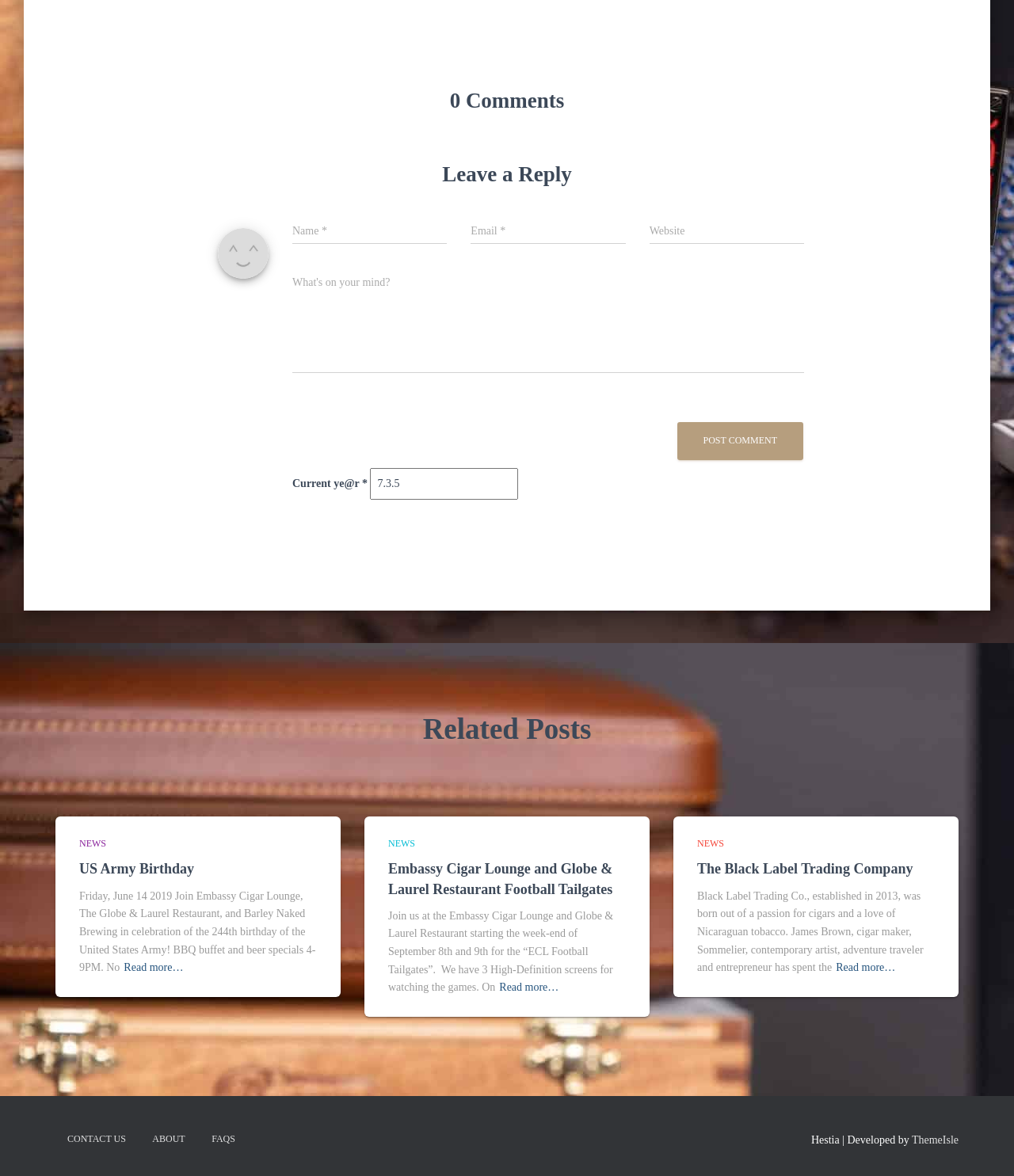What is the name of the cigar company mentioned?
Look at the screenshot and give a one-word or phrase answer.

Black Label Trading Company